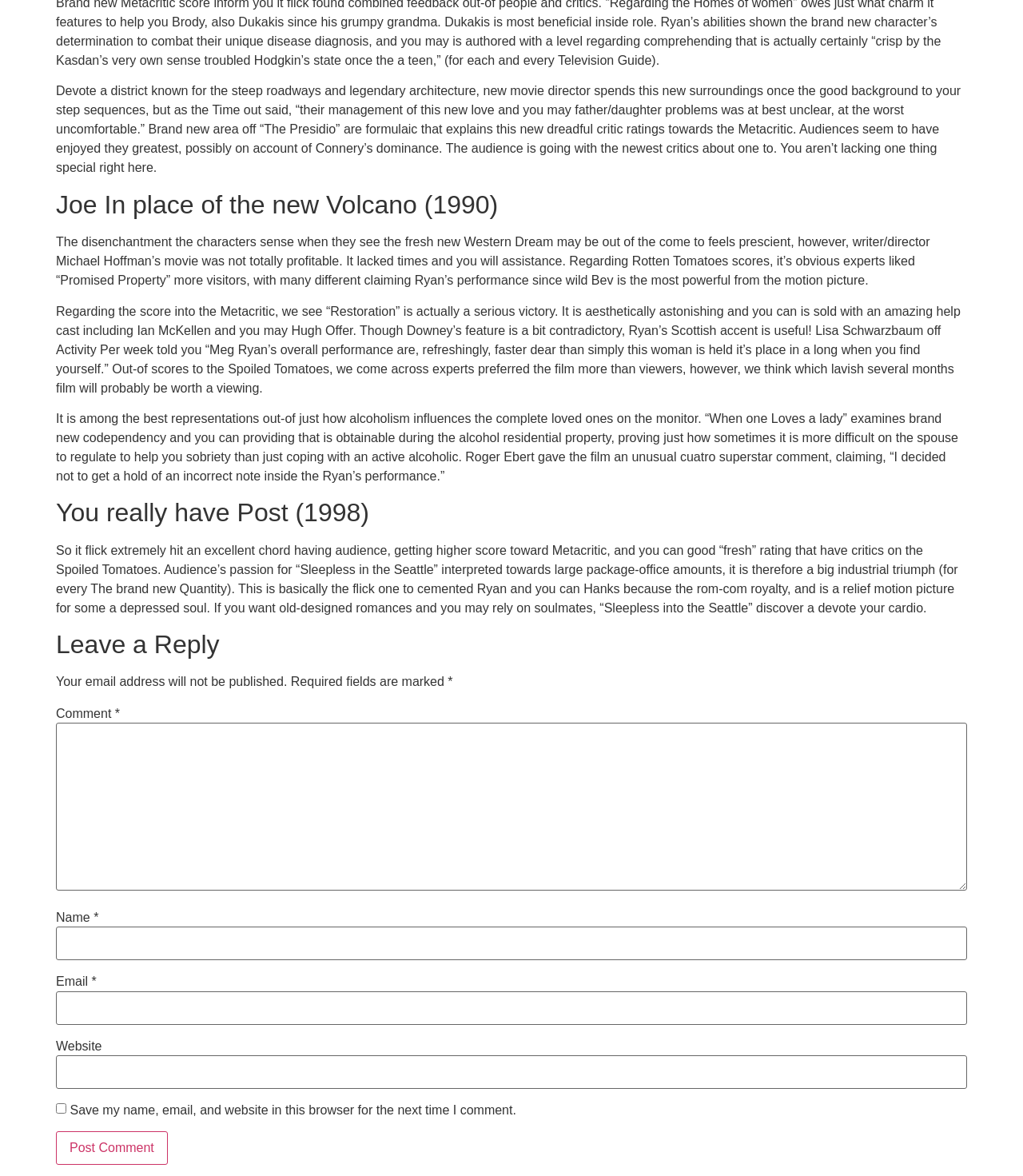Using the description: "name="submit" value="Post Comment"", identify the bounding box of the corresponding UI element in the screenshot.

[0.055, 0.962, 0.164, 0.99]